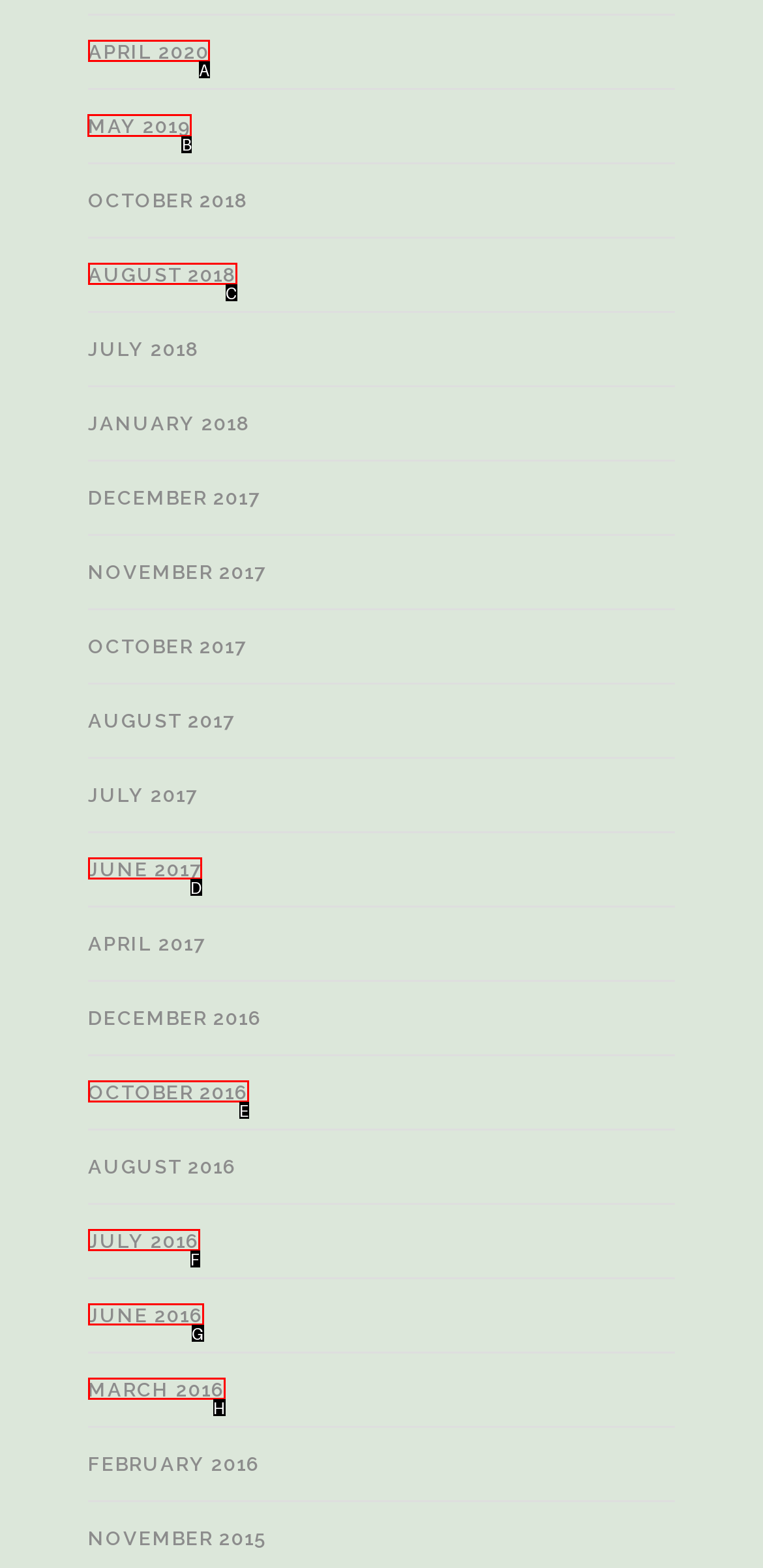Select the letter of the UI element that matches this task: Click on the Facebook icon
Provide the answer as the letter of the correct choice.

None